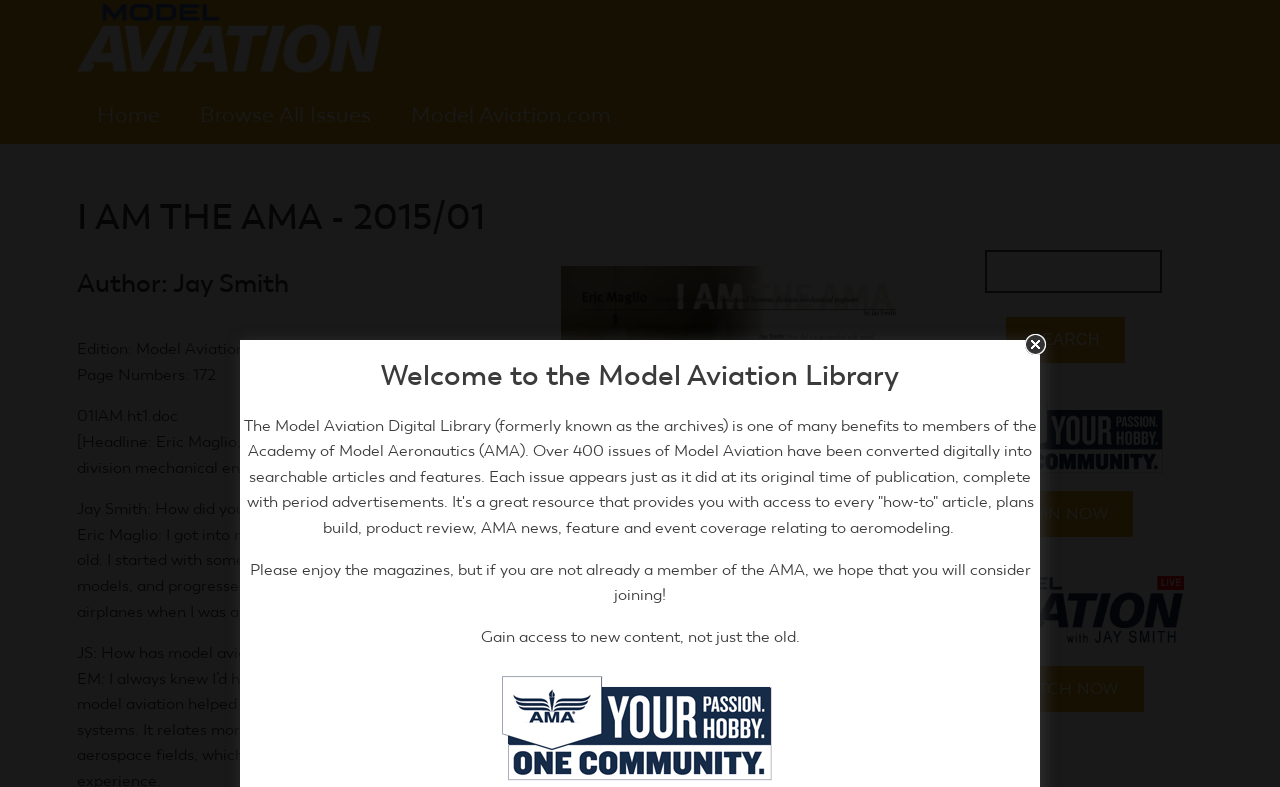Please respond in a single word or phrase: 
What is the name of the person being interviewed?

Eric Maglio